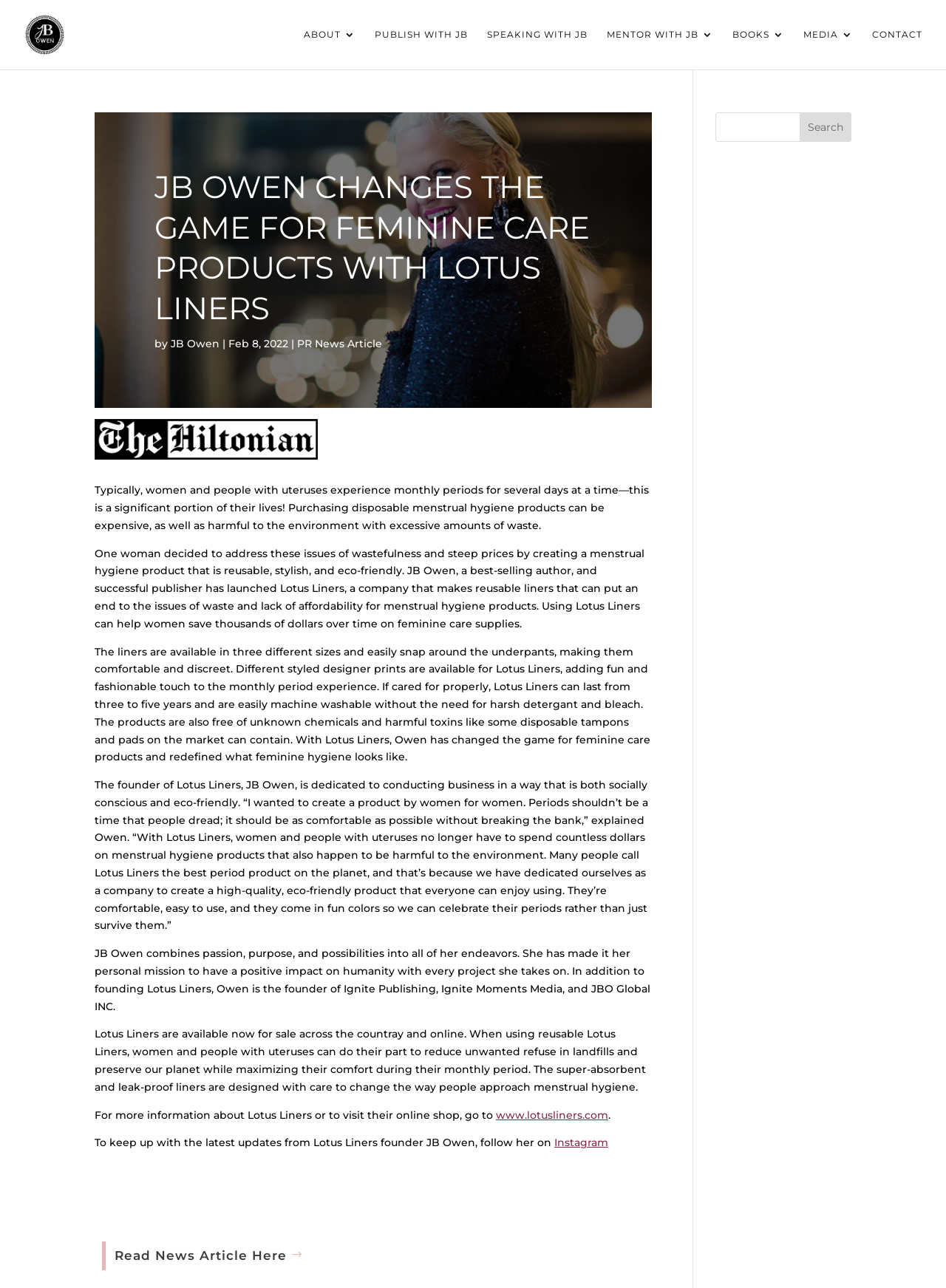Please examine the image and provide a detailed answer to the question: What is the name of the founder of Lotus Liners?

The founder of Lotus Liners is mentioned in the article as JB Owen, who is also a best-selling author and successful publisher.